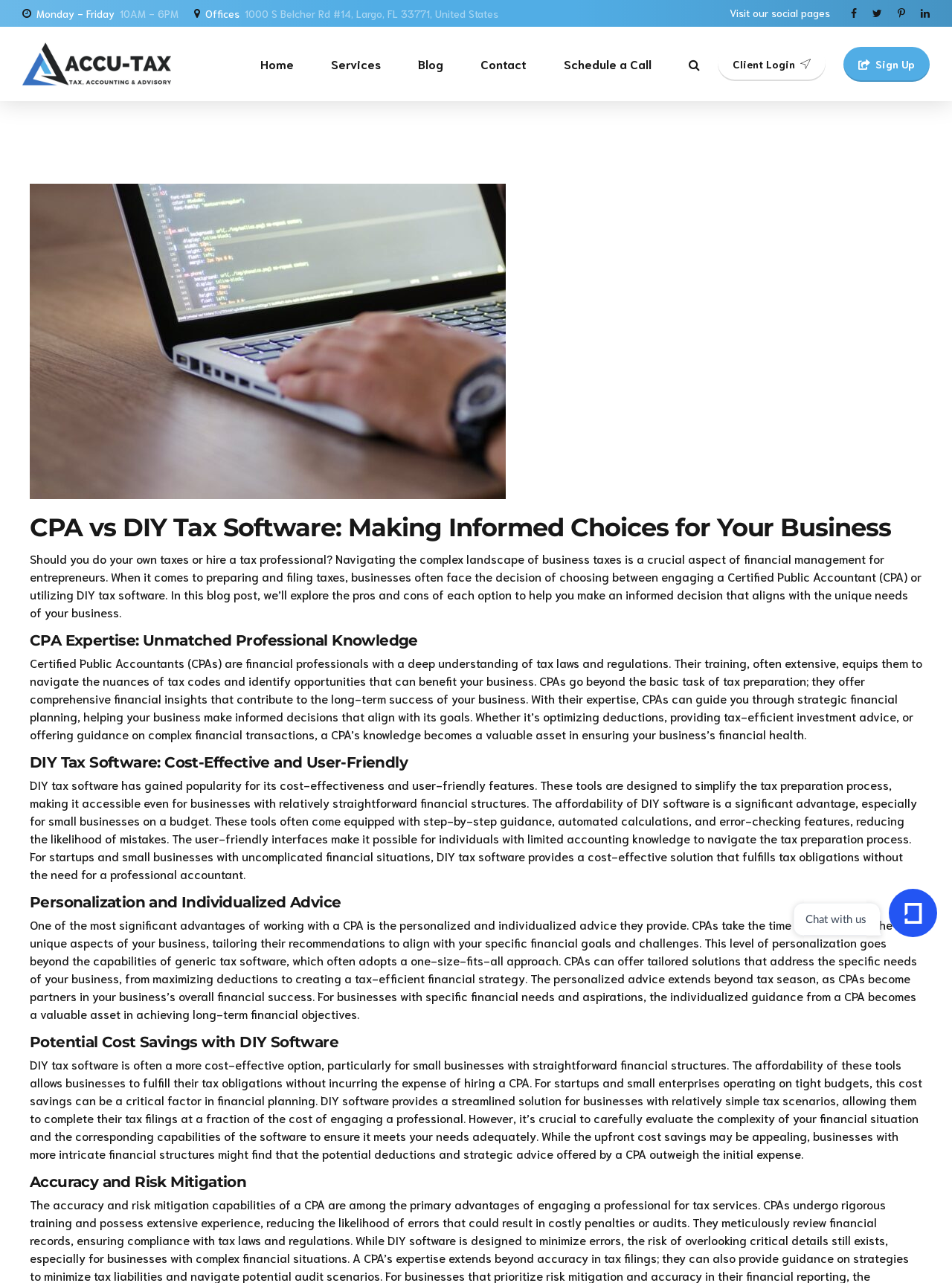What is the purpose of the 'Chat with us' button?
Refer to the image and respond with a one-word or short-phrase answer.

To initiate a conversation